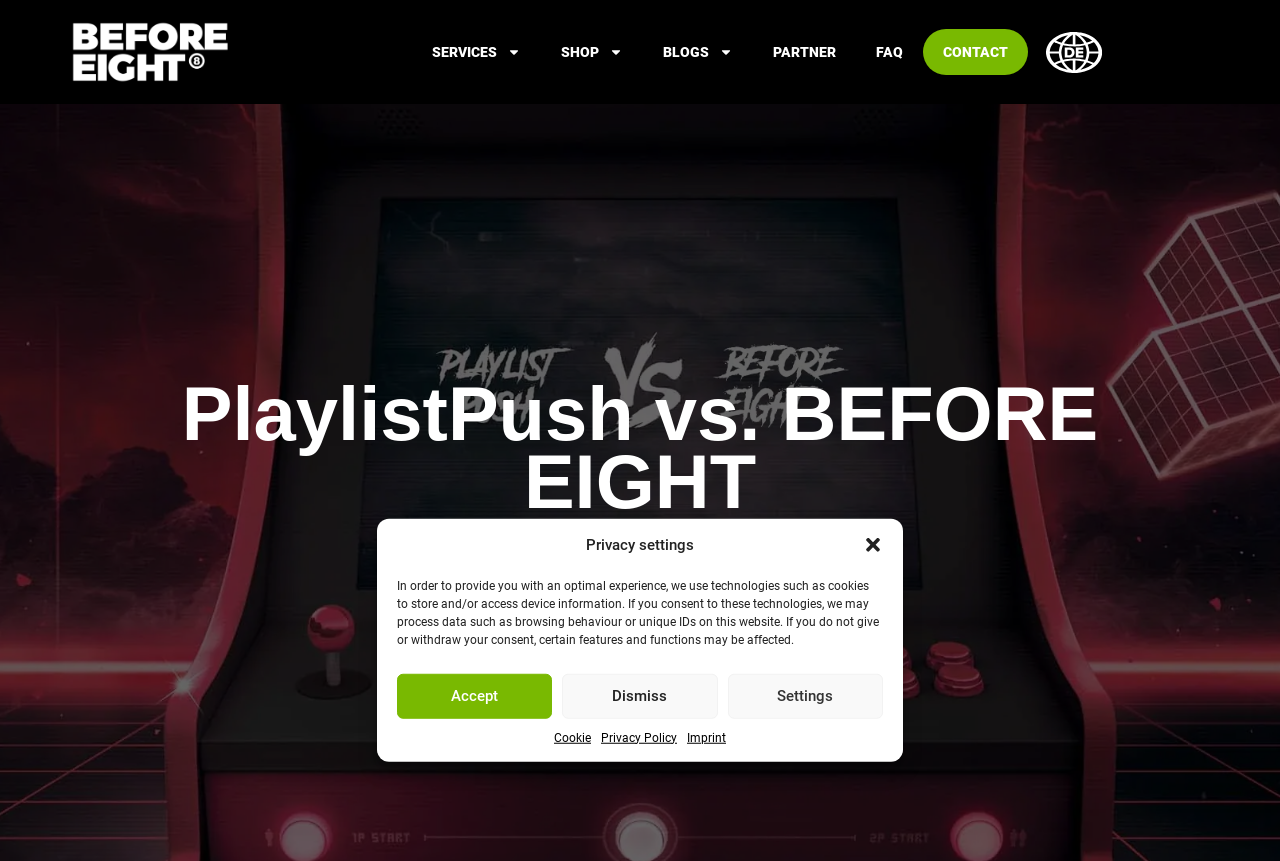What is the last link in the main menu?
Please provide a single word or phrase as the answer based on the screenshot.

CONTACT